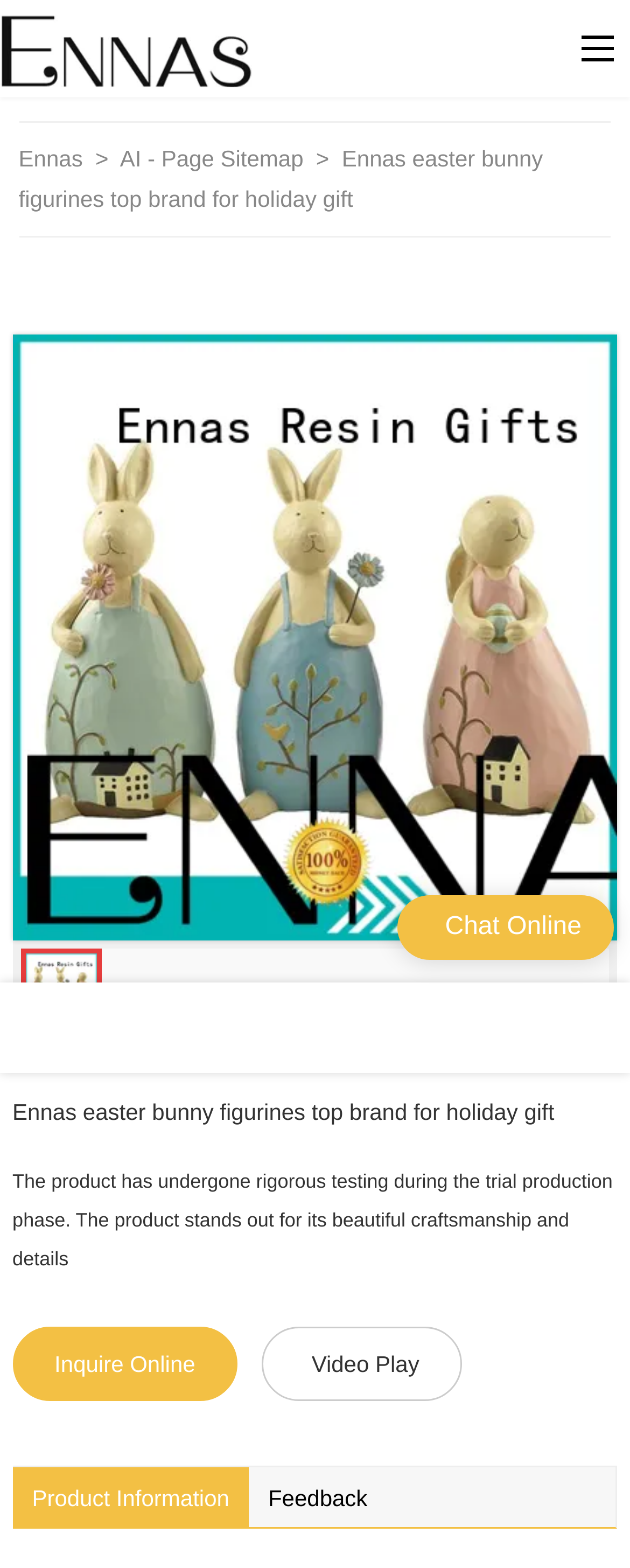Locate the bounding box coordinates of the segment that needs to be clicked to meet this instruction: "Chat with customer support online".

[0.706, 0.582, 0.923, 0.6]